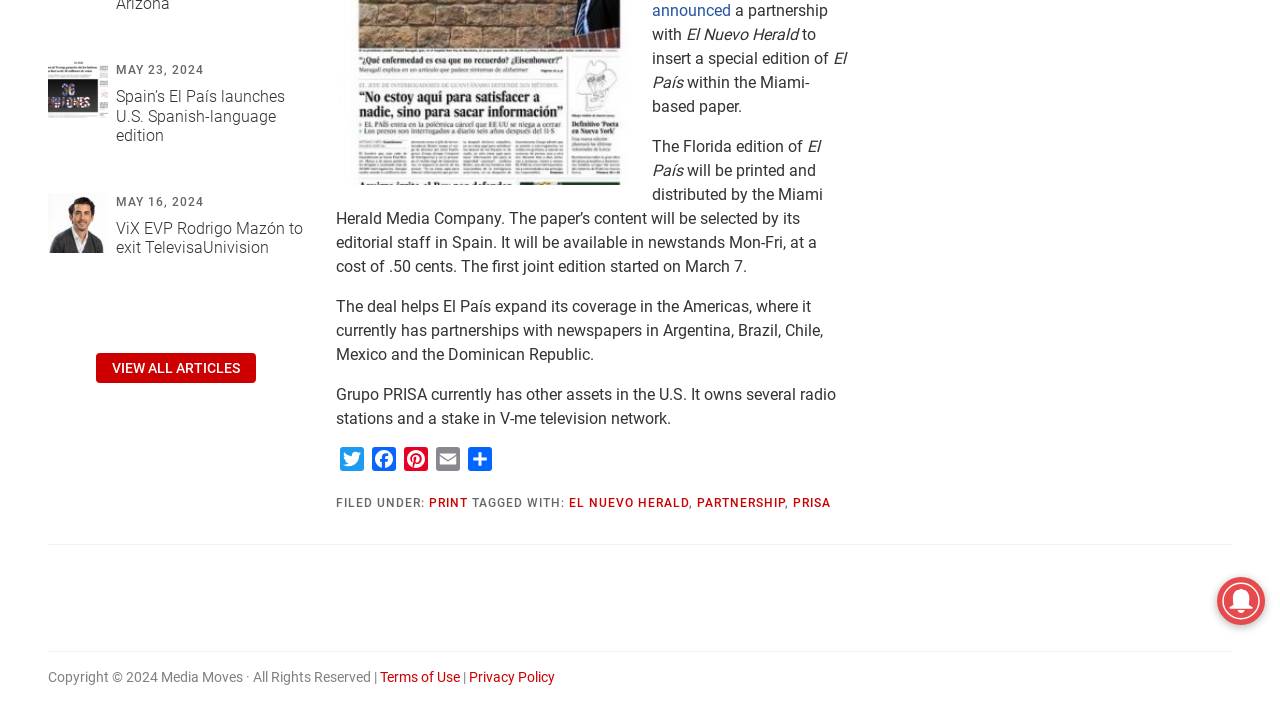Calculate the bounding box coordinates for the UI element based on the following description: "Pinterest". Ensure the coordinates are four float numbers between 0 and 1, i.e., [left, top, right, bottom].

[0.312, 0.621, 0.338, 0.665]